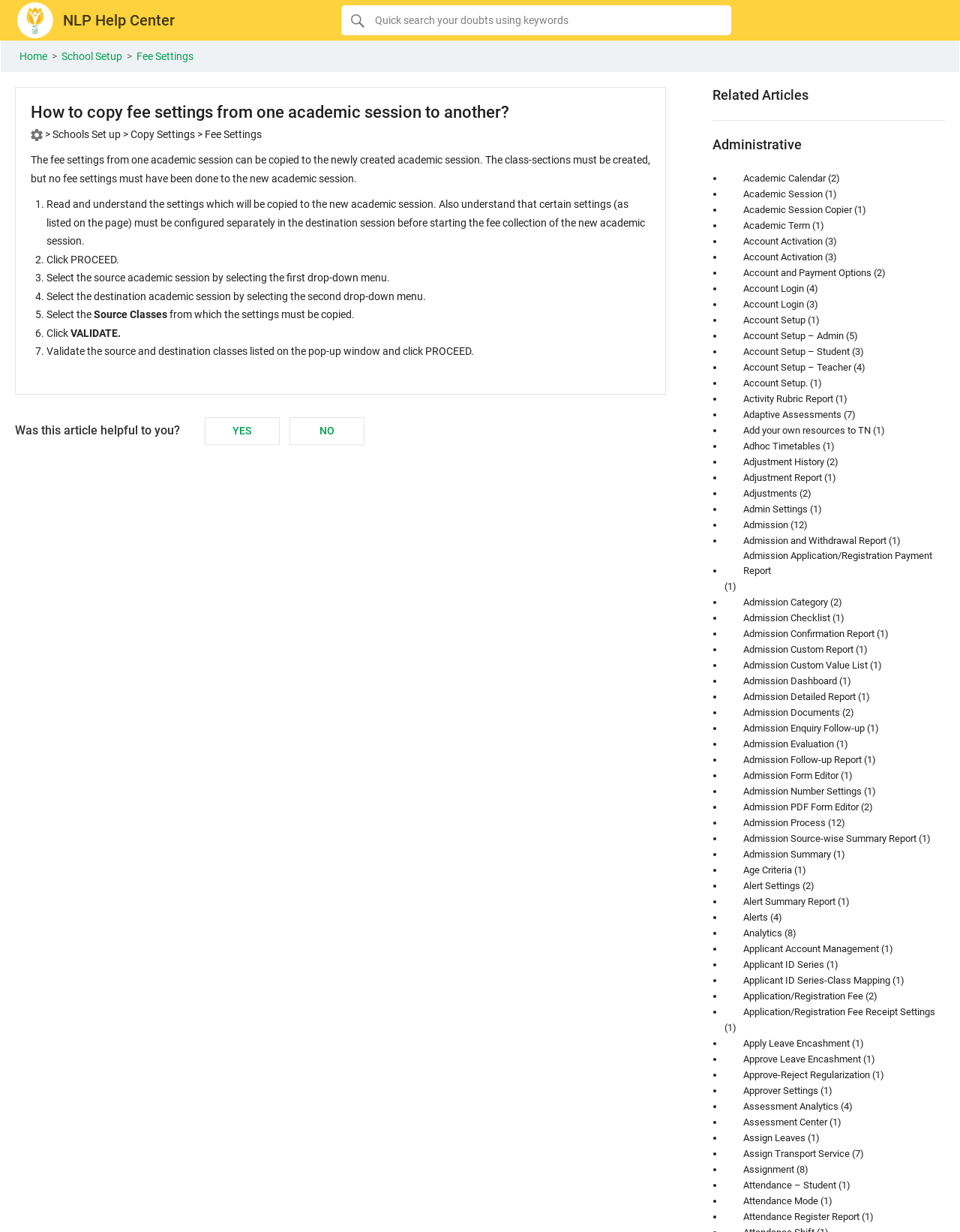What is the purpose of this webpage?
We need a detailed and exhaustive answer to the question. Please elaborate.

The webpage is designed to guide users on how to copy fee settings from one academic session to another. The article provides step-by-step instructions on the process, including selecting the source and destination academic sessions, validating the settings, and proceeding with the copy process.